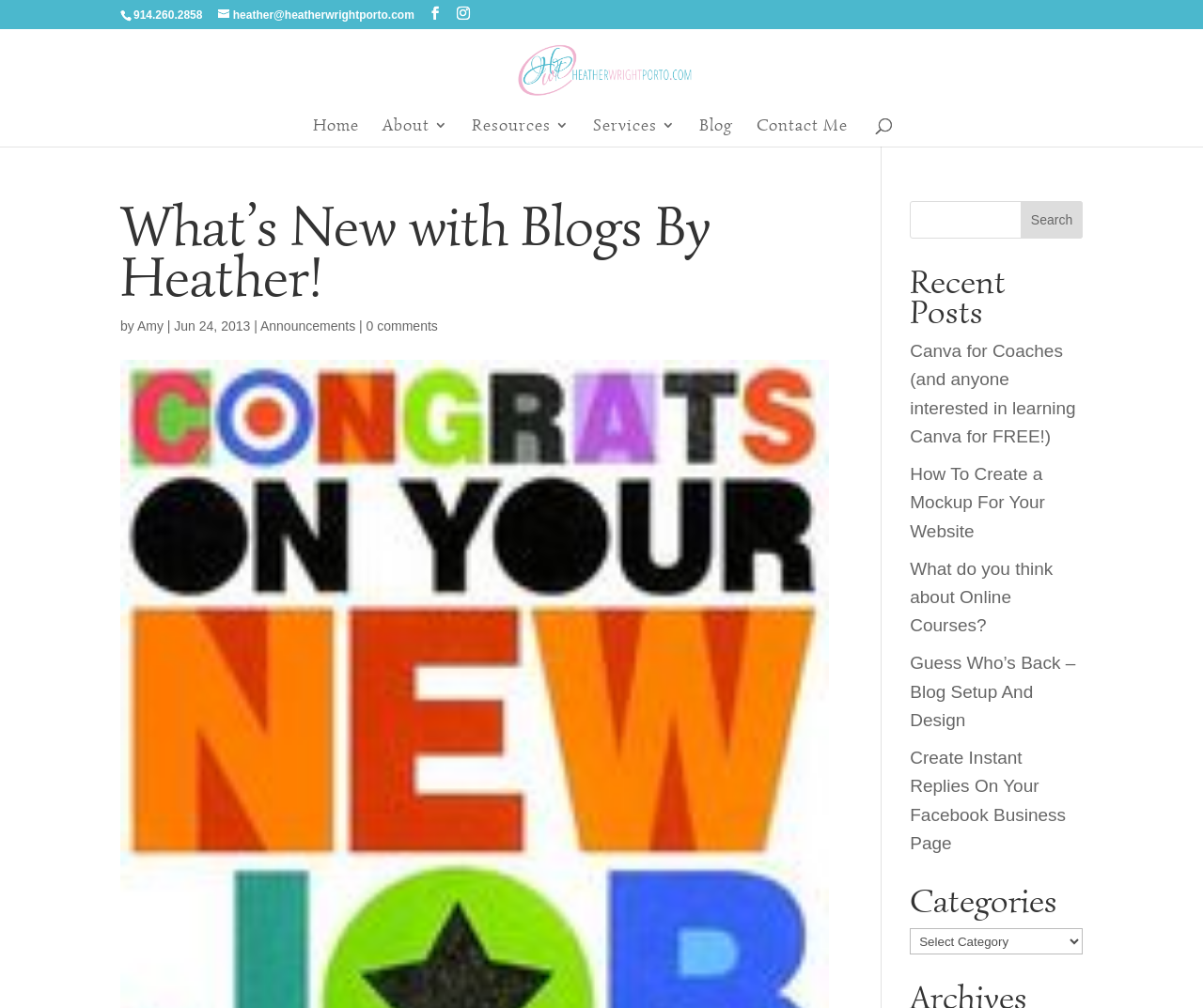Pinpoint the bounding box coordinates of the clickable element to carry out the following instruction: "search for something."

[0.157, 0.028, 0.877, 0.03]